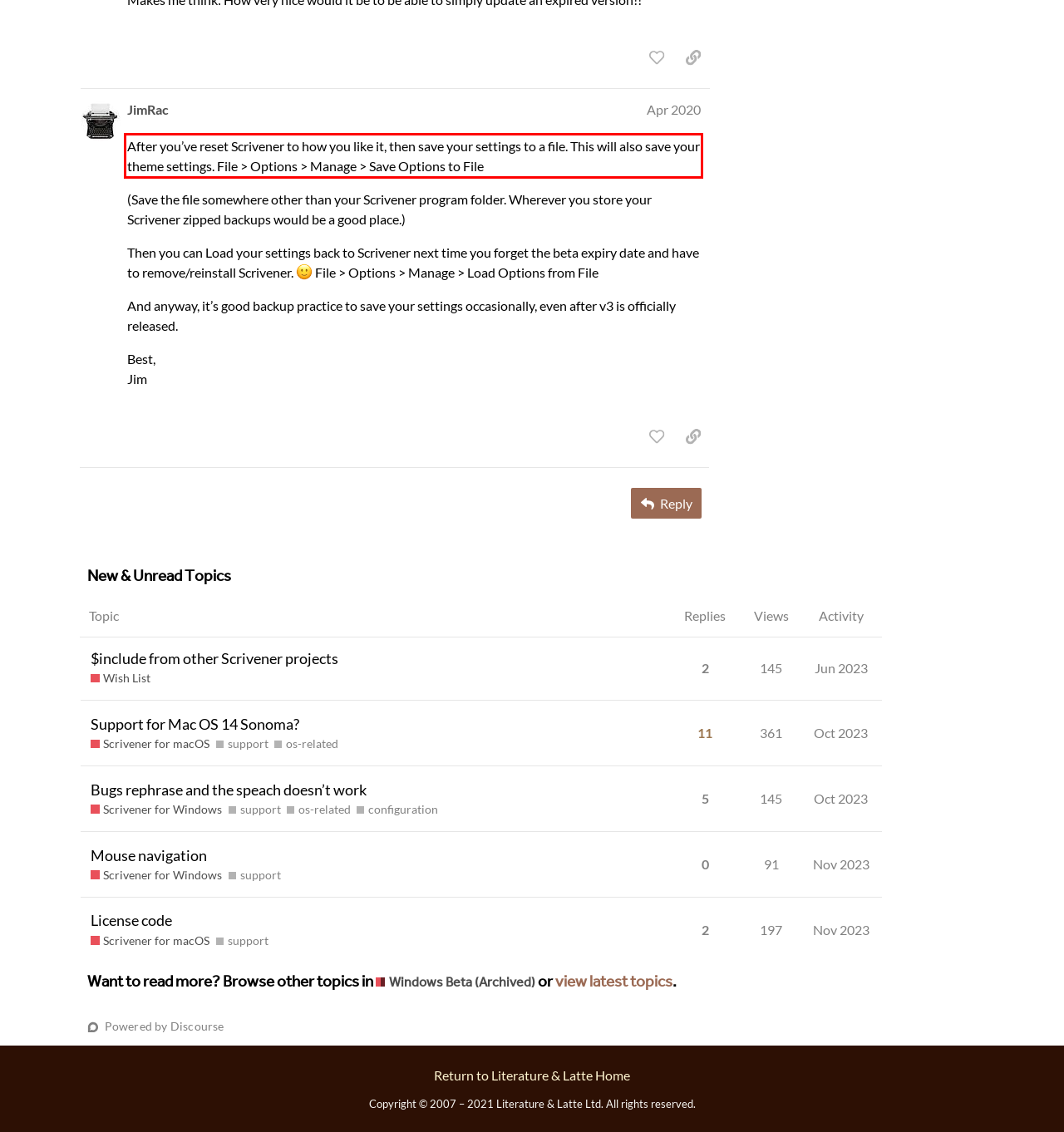There is a screenshot of a webpage with a red bounding box around a UI element. Please use OCR to extract the text within the red bounding box.

After you’ve reset Scrivener to how you like it, then save your settings to a file. This will also save your theme settings. File > Options > Manage > Save Options to File